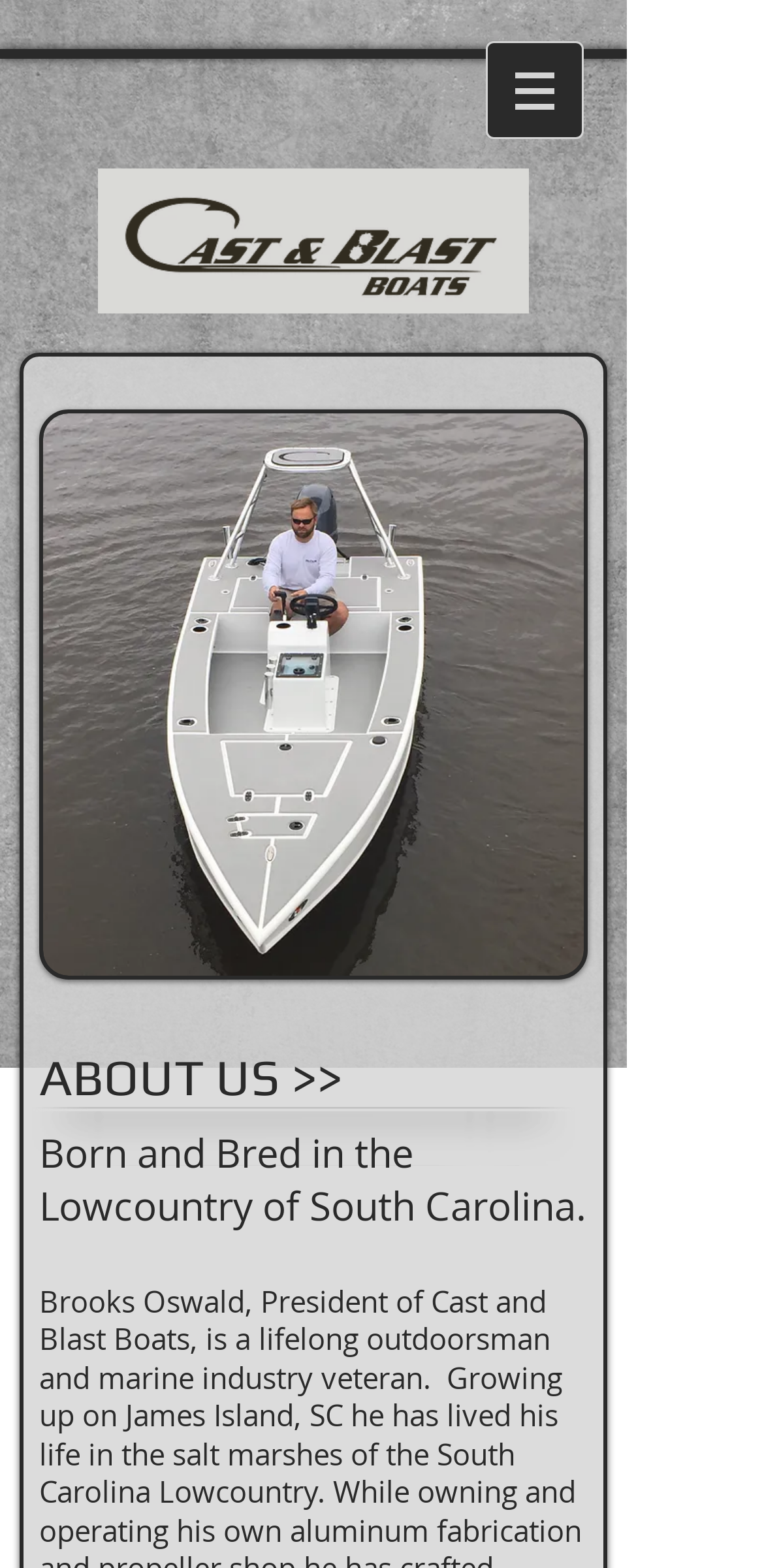Please provide a brief answer to the following inquiry using a single word or phrase:
Is the navigation menu expanded?

No